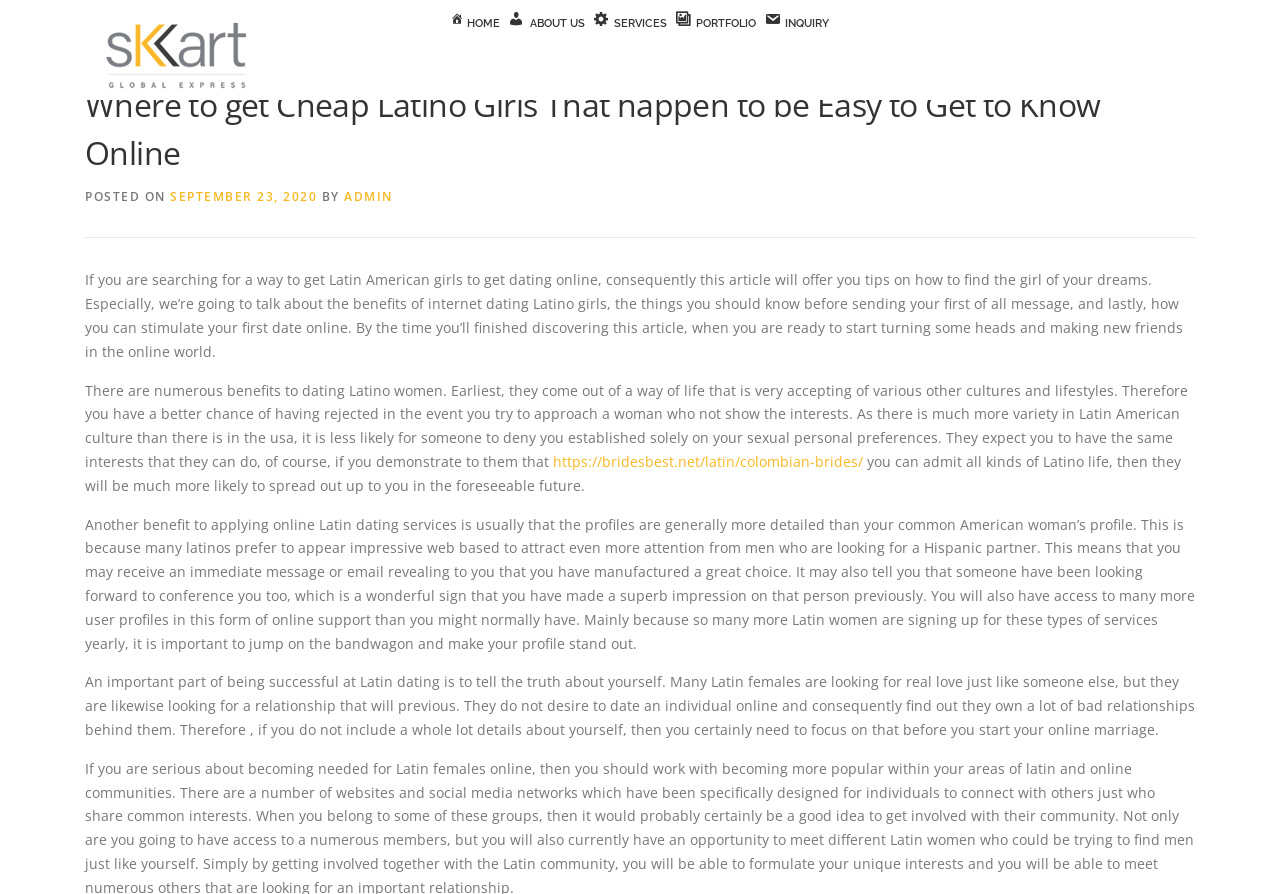Provide the bounding box coordinates of the HTML element described by the text: "September 23, 2020June 14, 2021".

[0.133, 0.21, 0.248, 0.229]